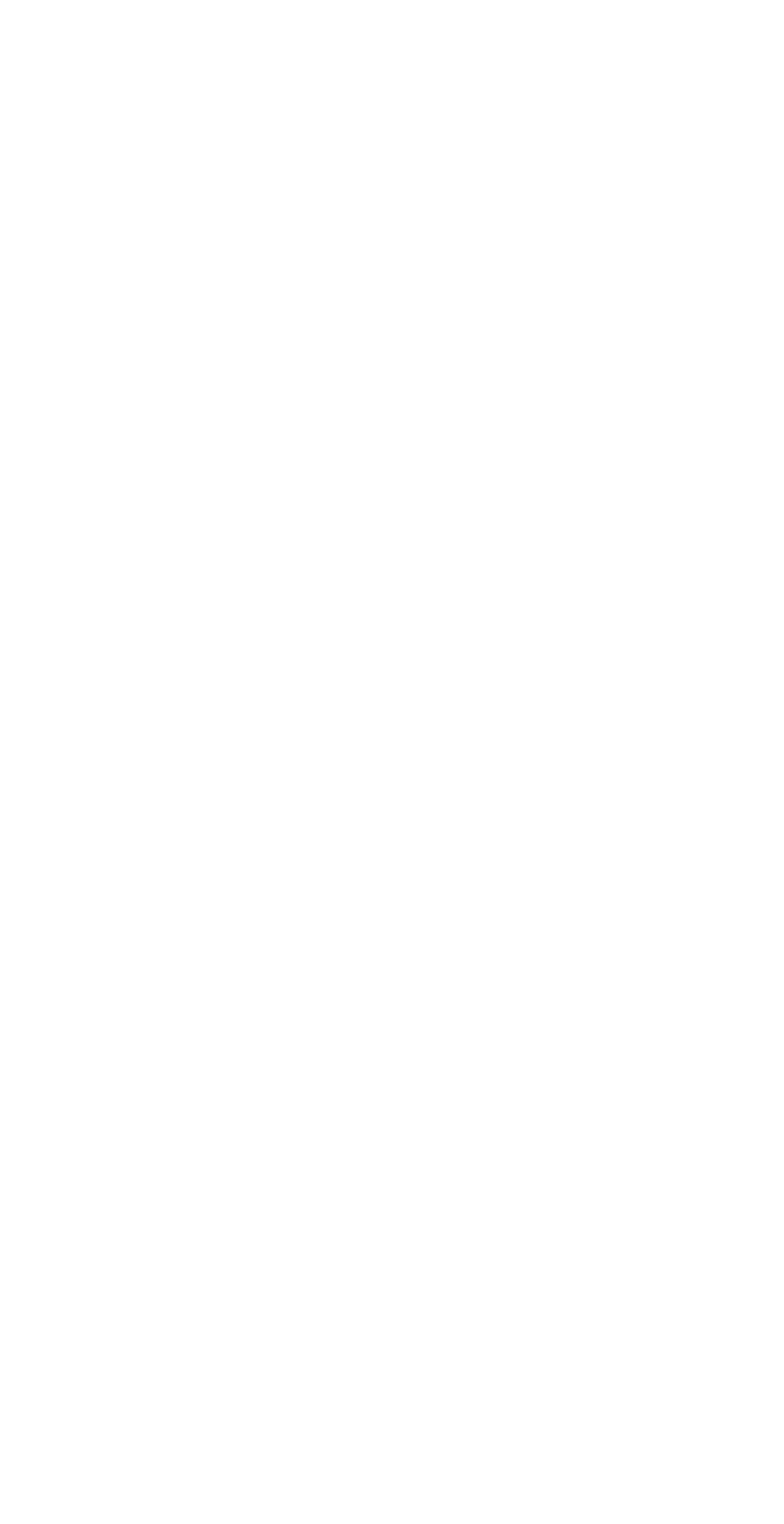Using the provided element description: "Terms and Conditions", determine the bounding box coordinates of the corresponding UI element in the screenshot.

[0.064, 0.397, 0.936, 0.428]